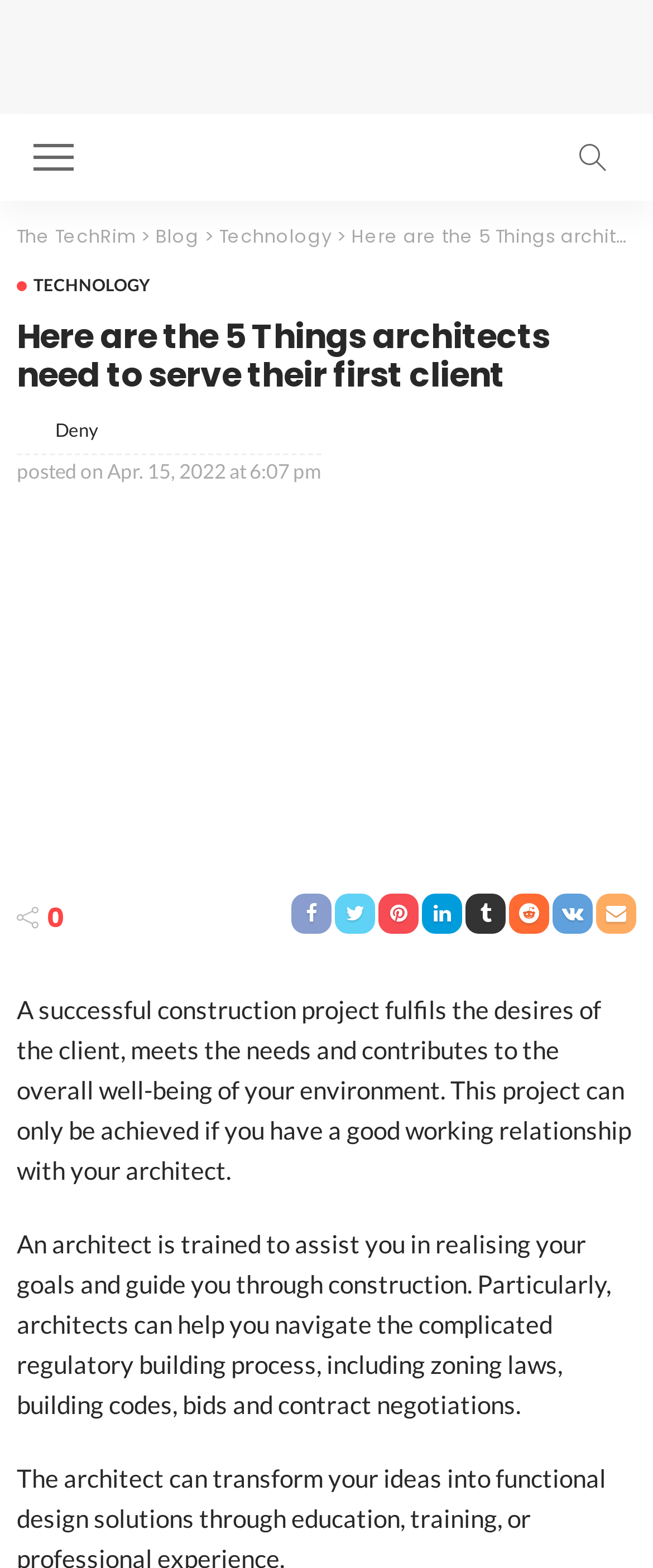Please find the bounding box coordinates of the clickable region needed to complete the following instruction: "Click the off-canvas button". The bounding box coordinates must consist of four float numbers between 0 and 1, i.e., [left, top, right, bottom].

[0.051, 0.088, 0.113, 0.113]